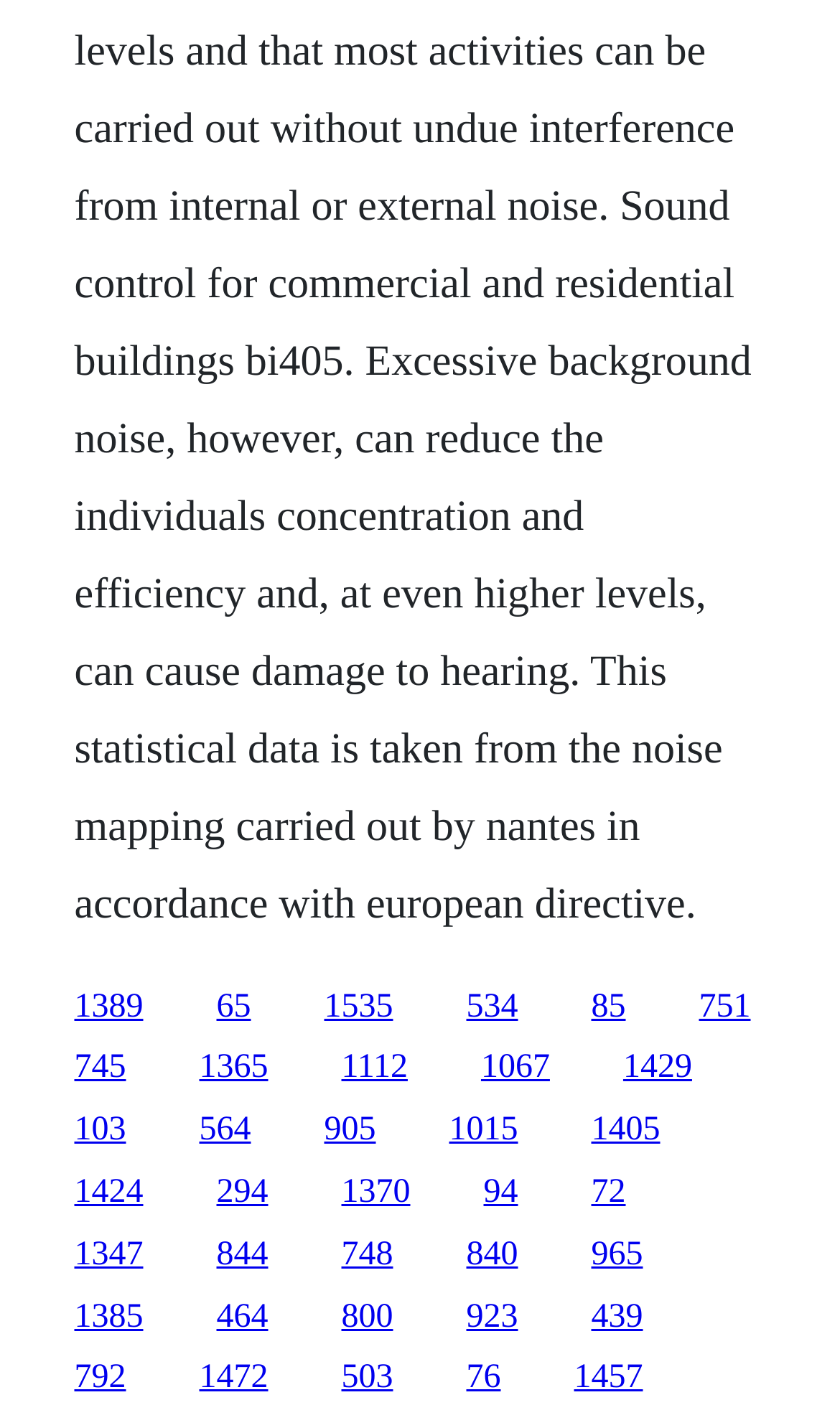How many links are in the top half of the webpage?
Provide a fully detailed and comprehensive answer to the question.

I analyzed the y1 and y2 coordinates of all link elements and found that 15 links have y1 coordinates less than 0.5, indicating they are in the top half of the webpage.